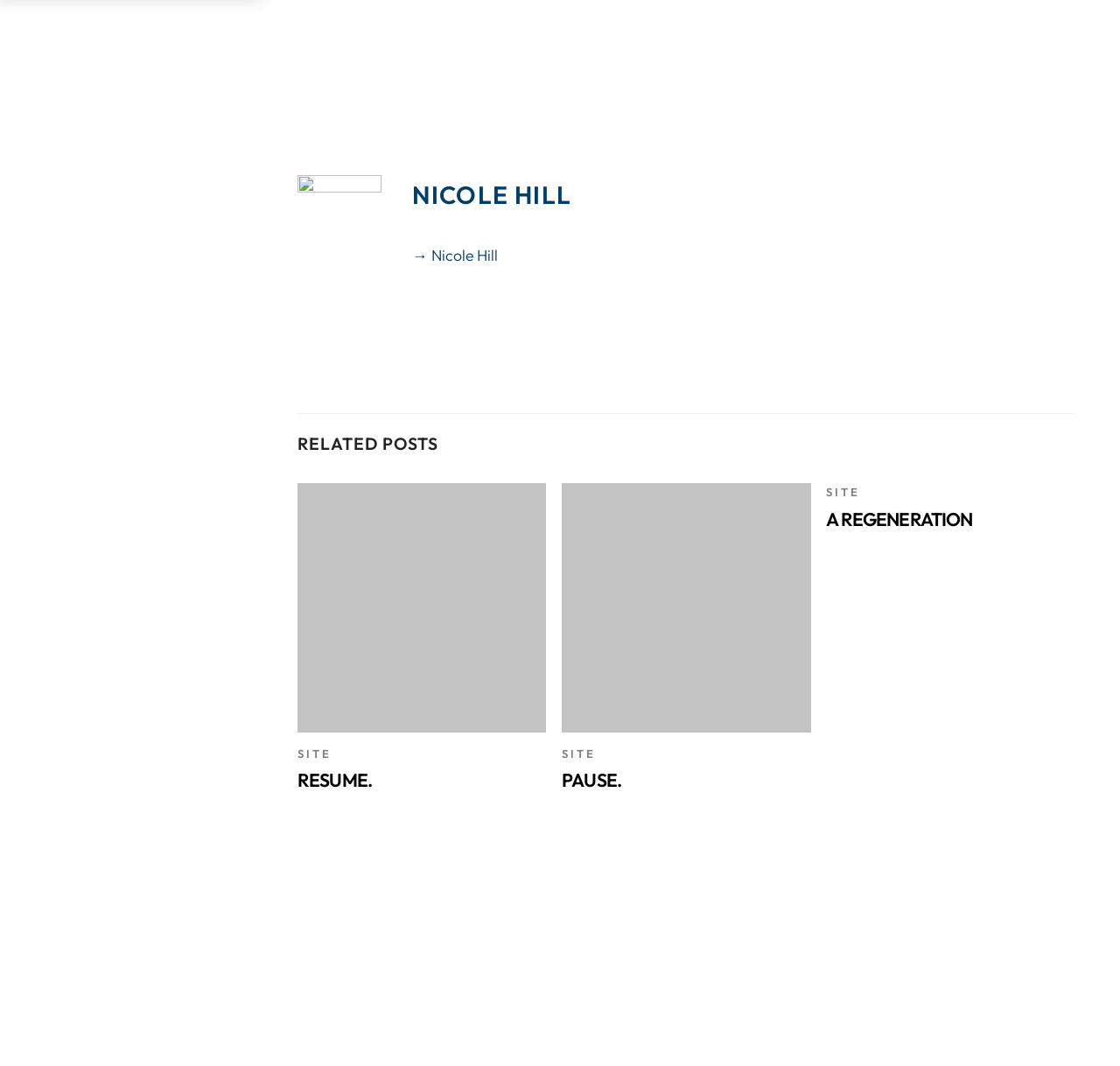What is the common theme among the related posts?
By examining the image, provide a one-word or phrase answer.

Personal projects